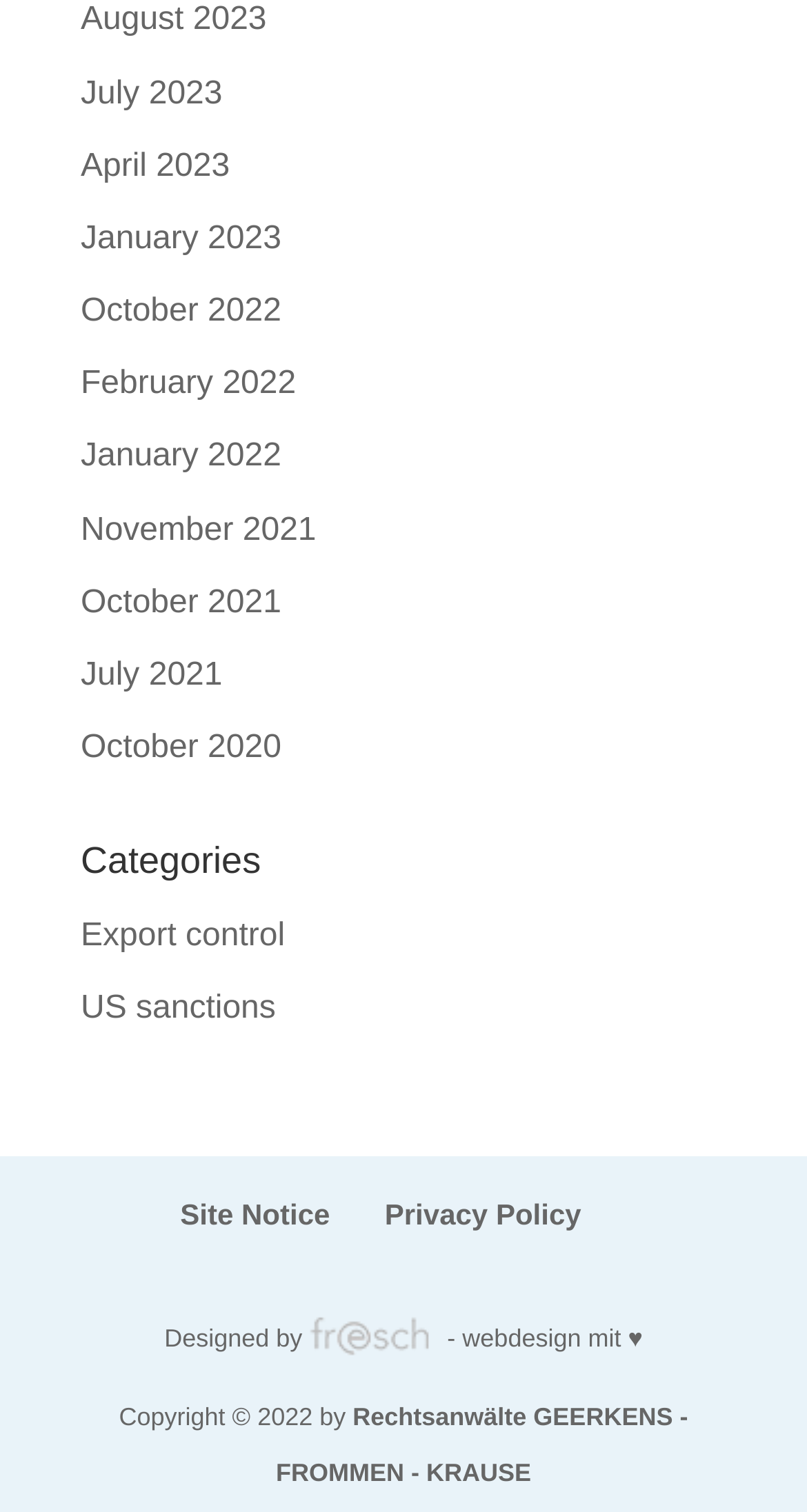Please provide a brief answer to the question using only one word or phrase: 
What is the name of the web design company mentioned on the webpage?

fresch-webdesign